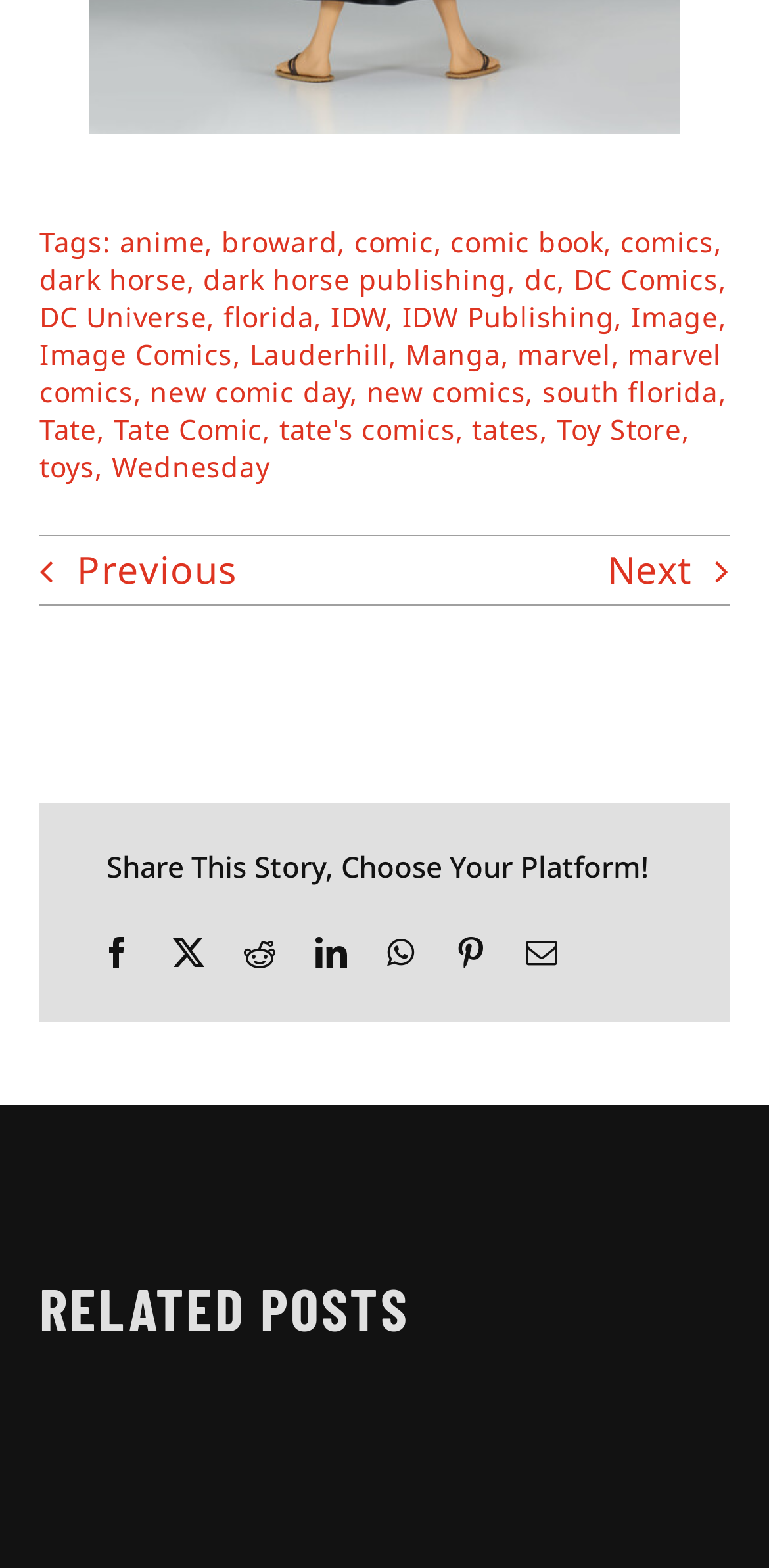Pinpoint the bounding box coordinates of the area that should be clicked to complete the following instruction: "Click on the 'Tate Comic' link". The coordinates must be given as four float numbers between 0 and 1, i.e., [left, top, right, bottom].

[0.148, 0.262, 0.341, 0.286]